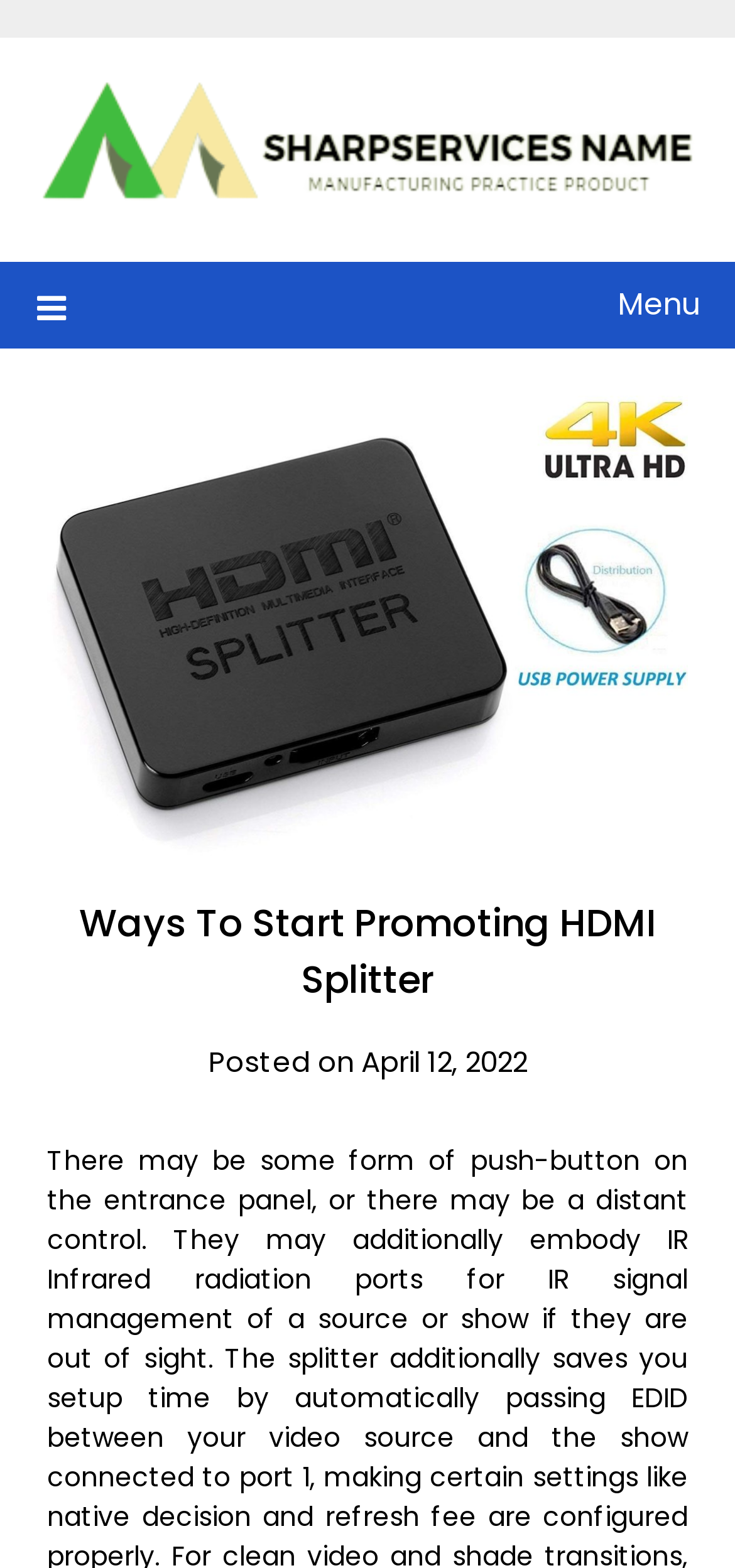Is there an image on the webpage?
Answer the question with a single word or phrase derived from the image.

Yes